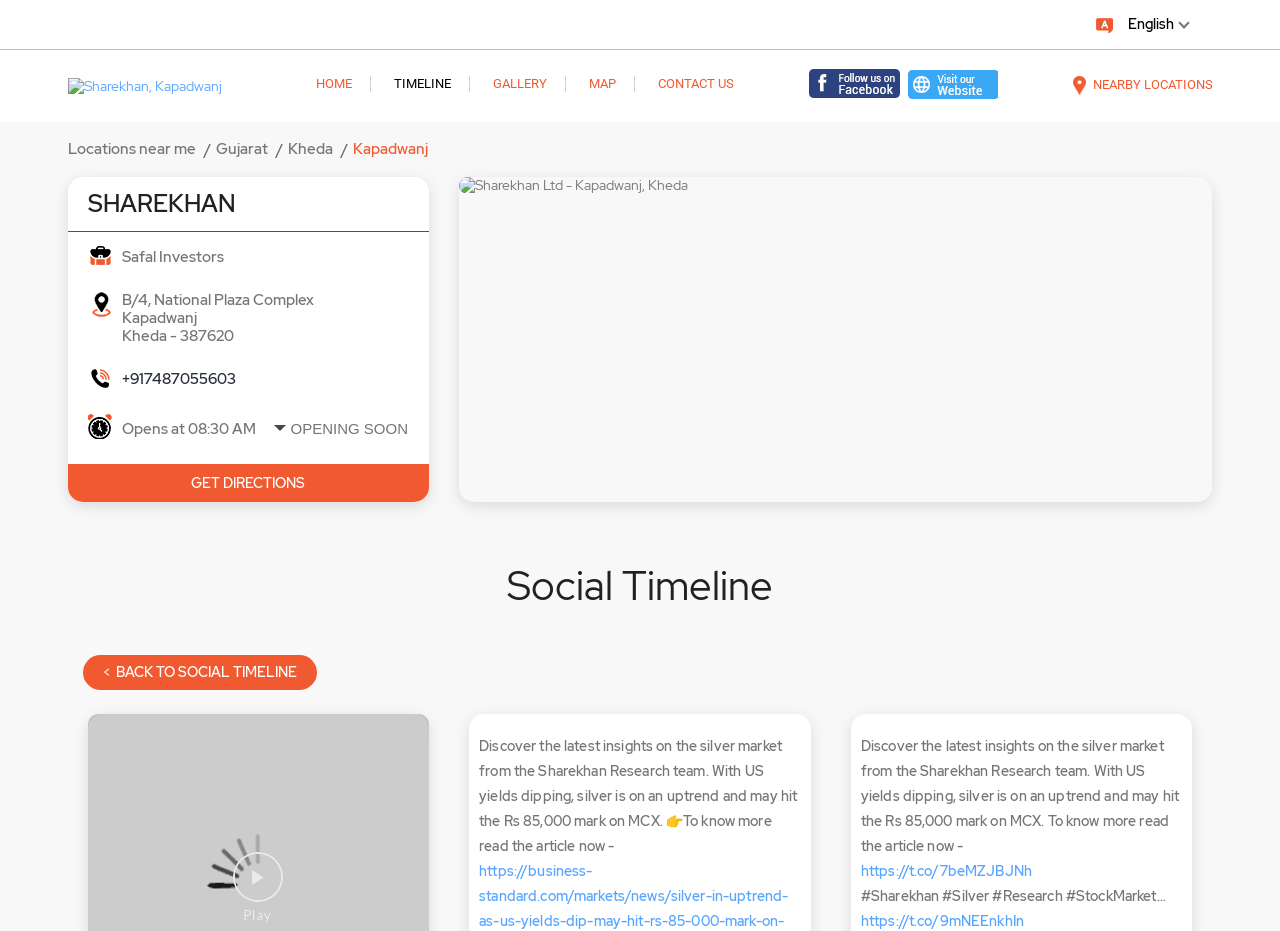What is the platform where the video can be played?
From the details in the image, provide a complete and detailed answer to the question.

The platform where the video can be played can be inferred from the image 'Play this video on facebook'.